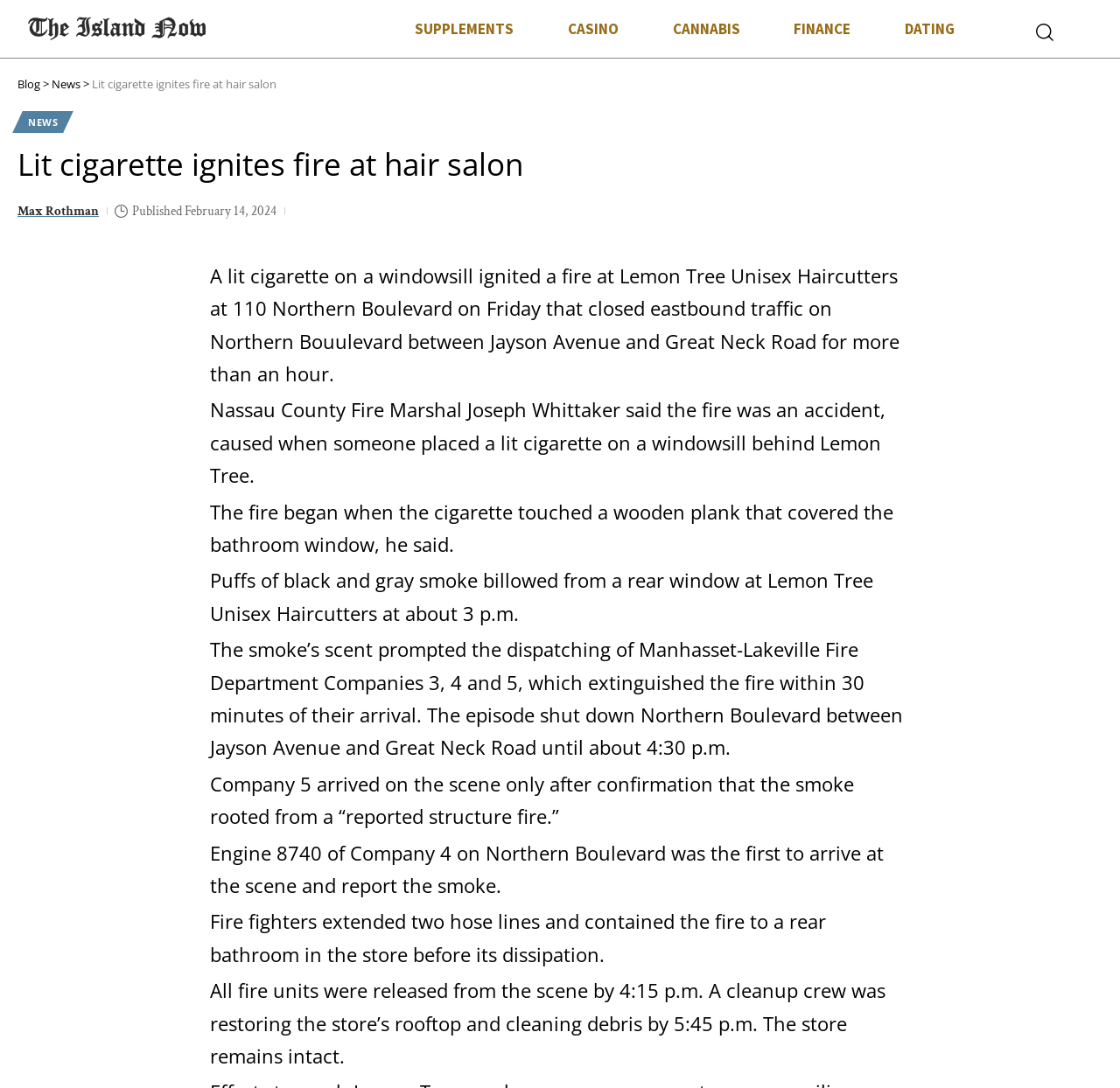How long did it take to extinguish the fire?
Provide a detailed answer to the question, using the image to inform your response.

The fire was extinguished by the Manhasset-Lakeville Fire Department Companies 3, 4, and 5 within 30 minutes of their arrival at the scene.